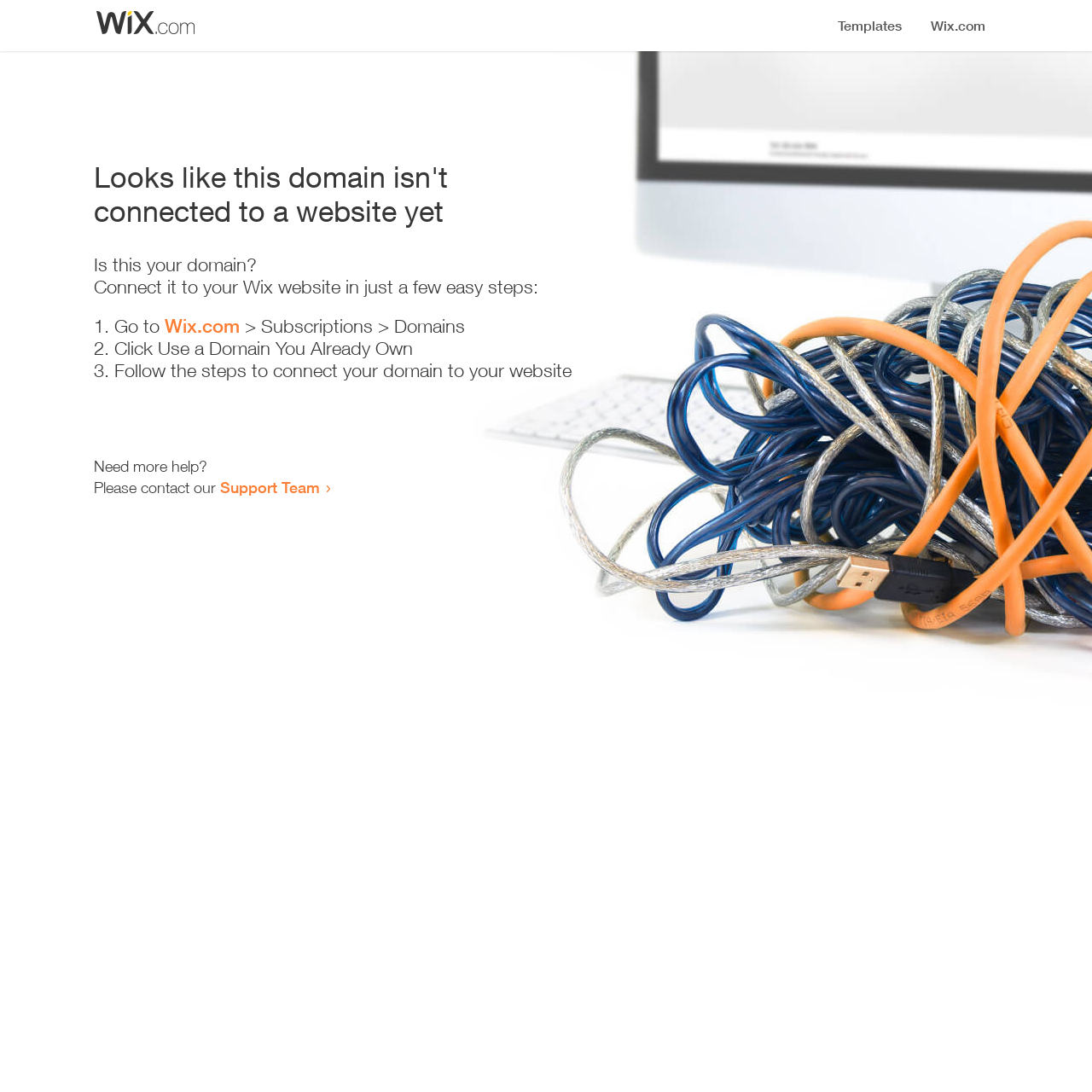Who can I contact for more help?
Refer to the image and give a detailed response to the question.

The webpage provides a contact option for more help, which is the Support Team, as indicated by the link 'Support Team'.